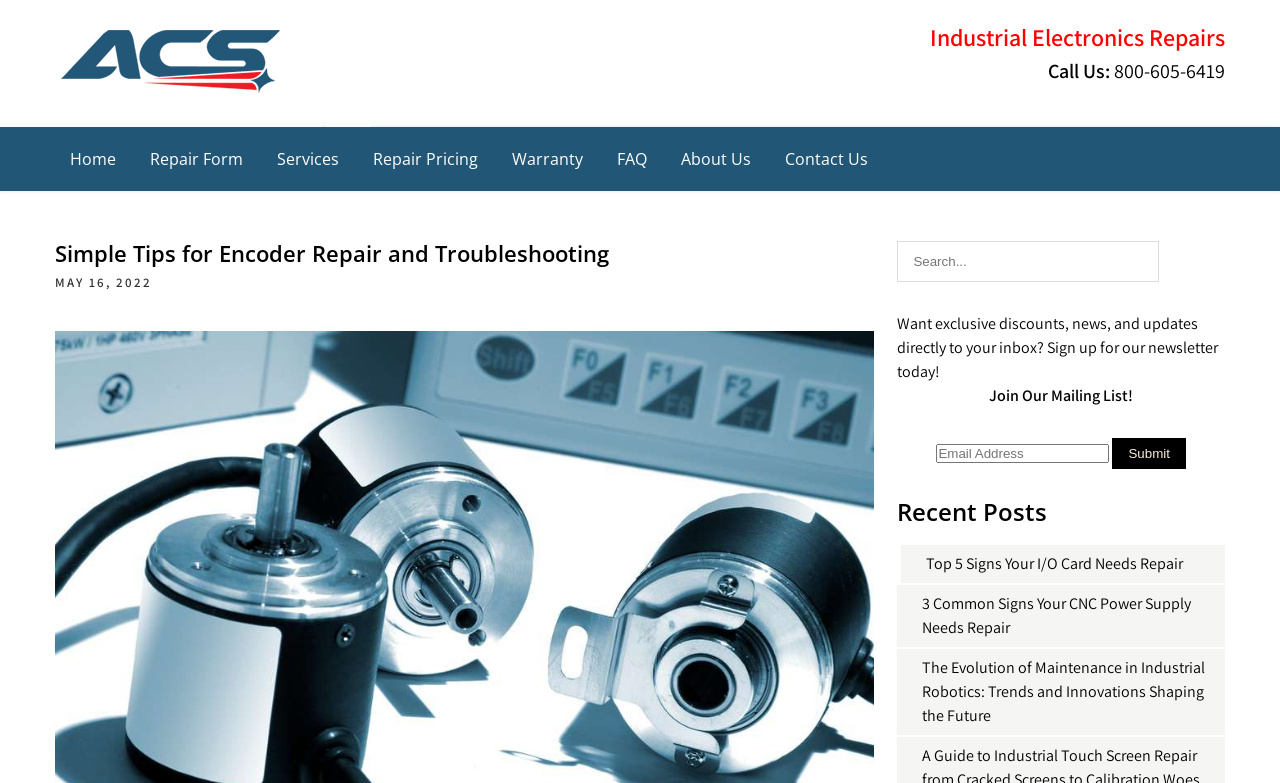Bounding box coordinates are specified in the format (top-left x, top-left y, bottom-right x, bottom-right y). All values are floating point numbers bounded between 0 and 1. Please provide the bounding box coordinate of the region this sentence describes: ACS Industrial Blog

[0.043, 0.138, 0.243, 0.186]